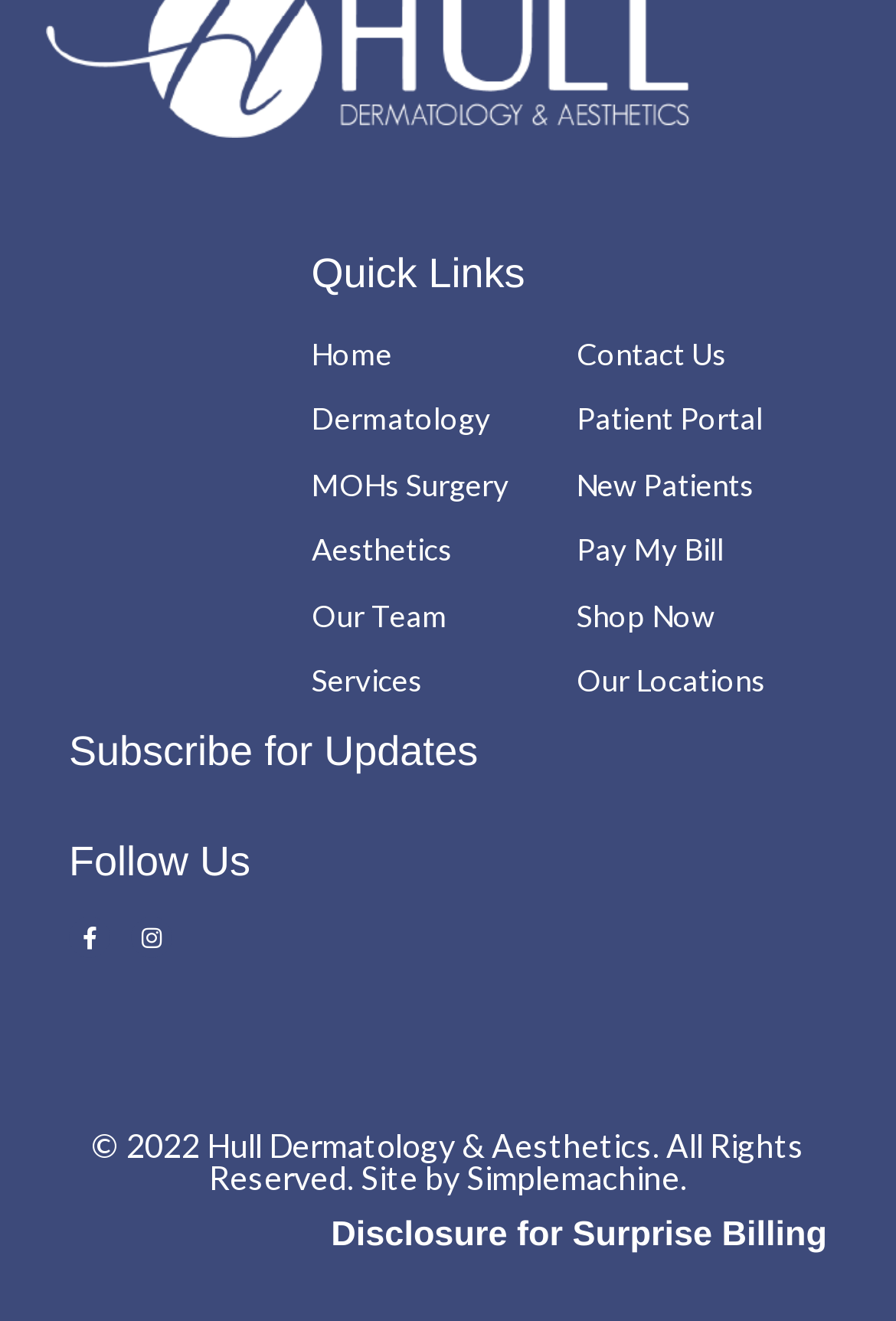Determine the bounding box coordinates of the section to be clicked to follow the instruction: "go to home page". The coordinates should be given as four float numbers between 0 and 1, formatted as [left, top, right, bottom].

[0.347, 0.249, 0.644, 0.289]